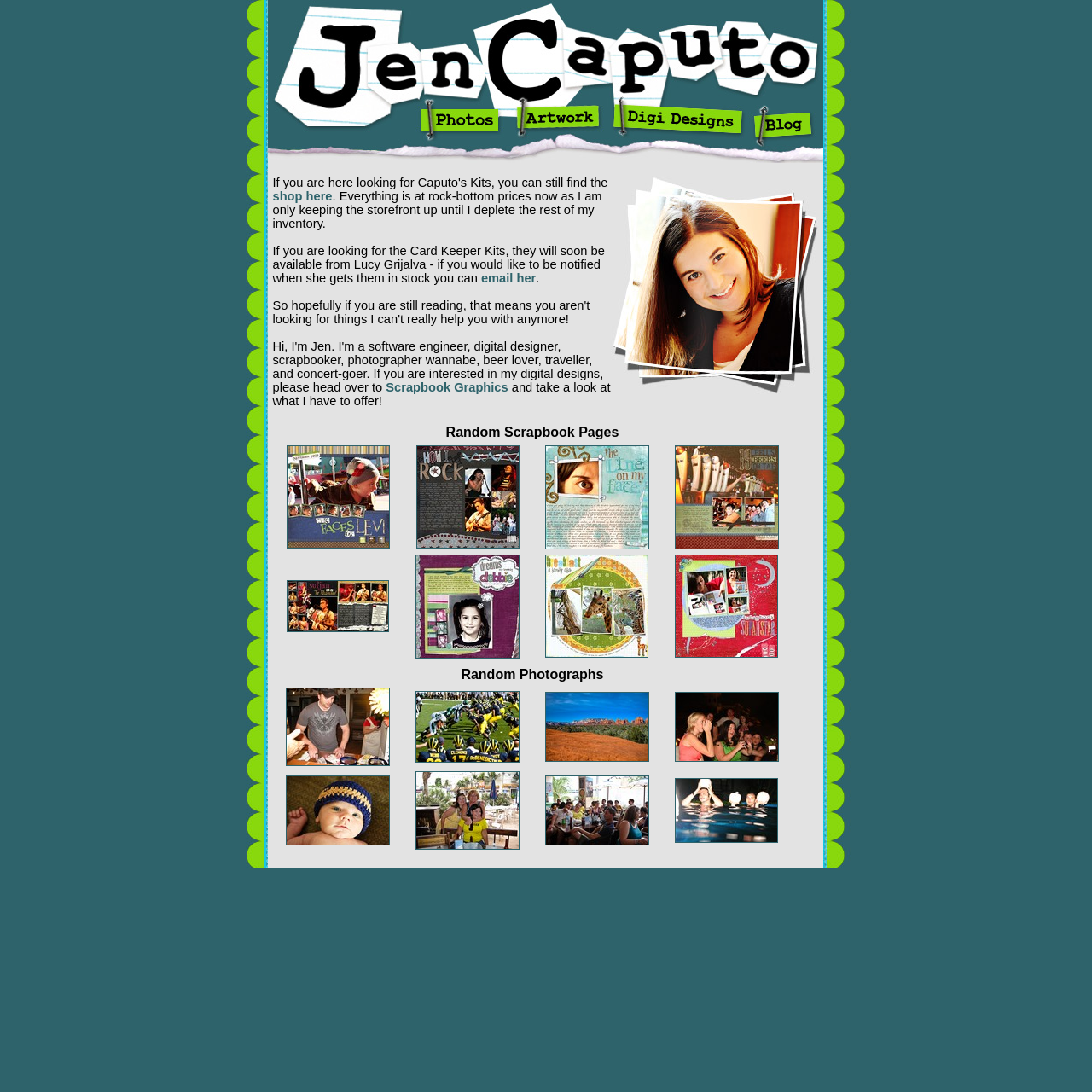Please locate the bounding box coordinates for the element that should be clicked to achieve the following instruction: "Click on the 'JenCaputo.com' link". Ensure the coordinates are given as four float numbers between 0 and 1, i.e., [left, top, right, bottom].

[0.246, 0.079, 0.754, 0.092]